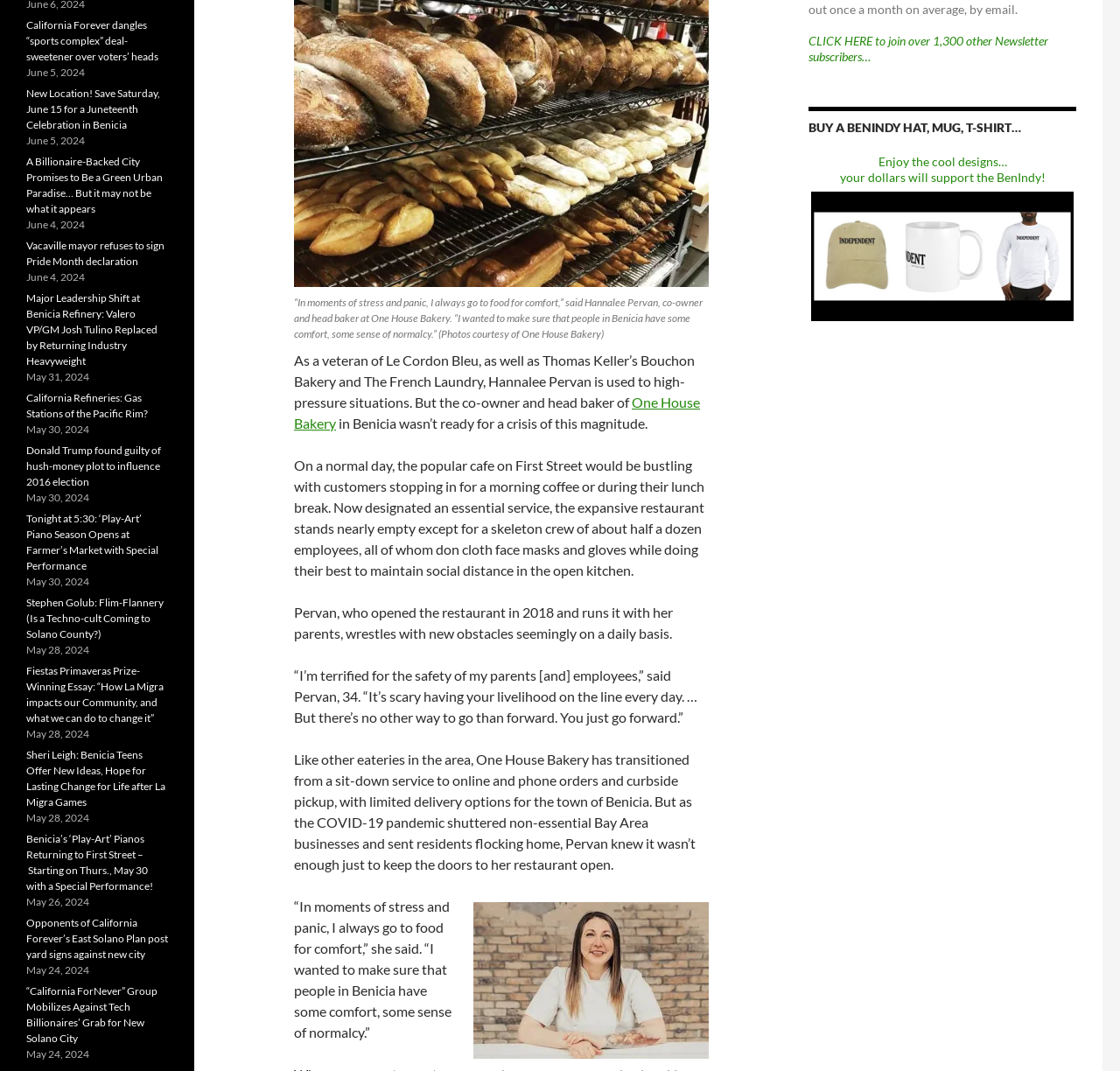Provide the bounding box coordinates of the HTML element this sentence describes: "One House Bakery". The bounding box coordinates consist of four float numbers between 0 and 1, i.e., [left, top, right, bottom].

[0.262, 0.368, 0.625, 0.403]